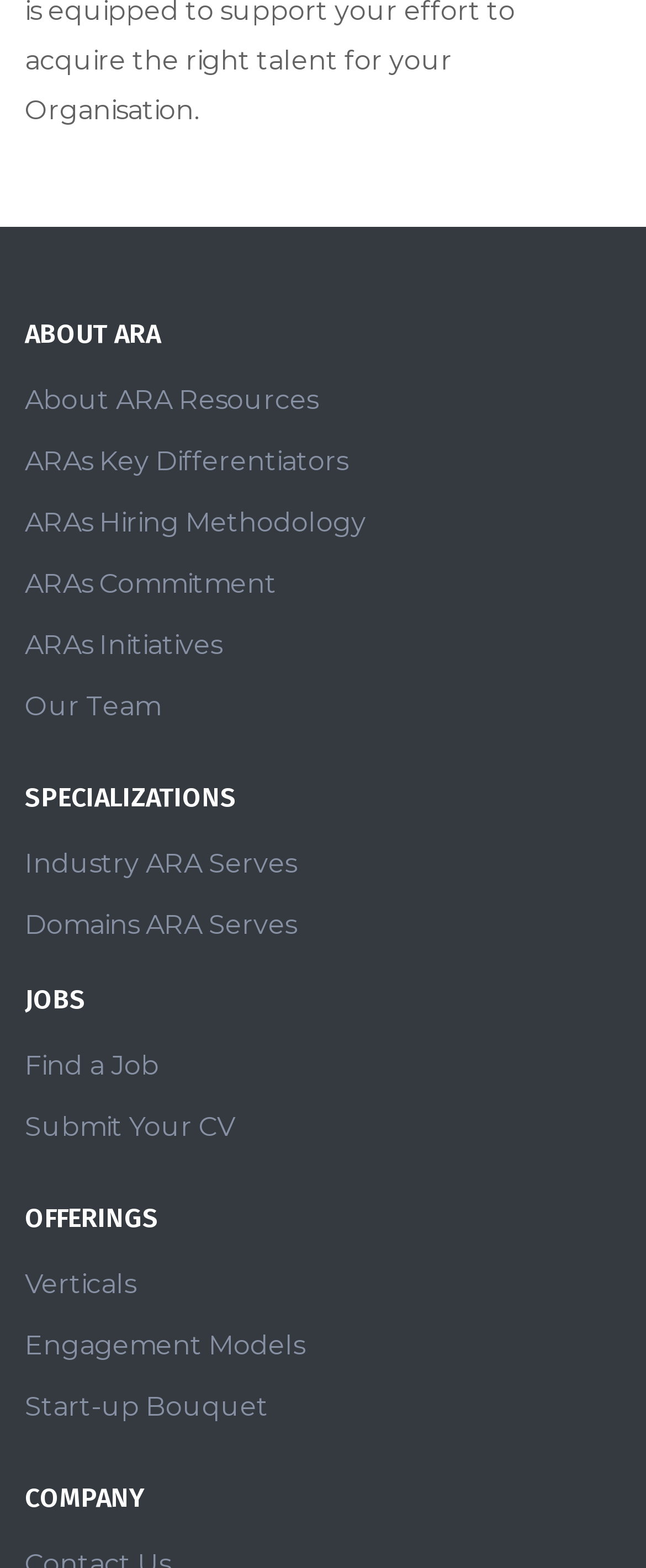Provide a short answer to the following question with just one word or phrase: What is the last link on the webpage?

Start-up Bouquet